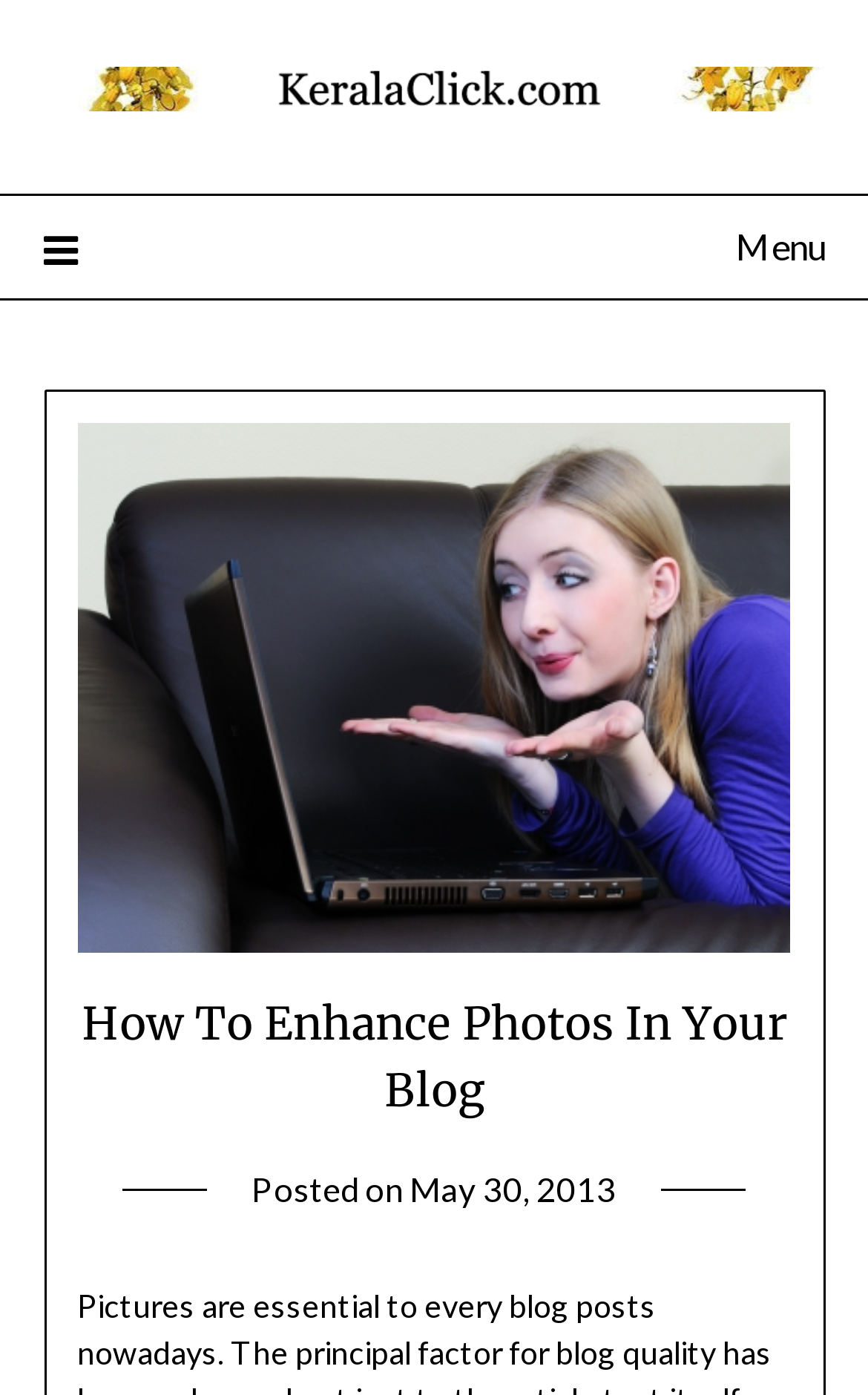What is the purpose of the blog post?
Provide a one-word or short-phrase answer based on the image.

To enhance photos